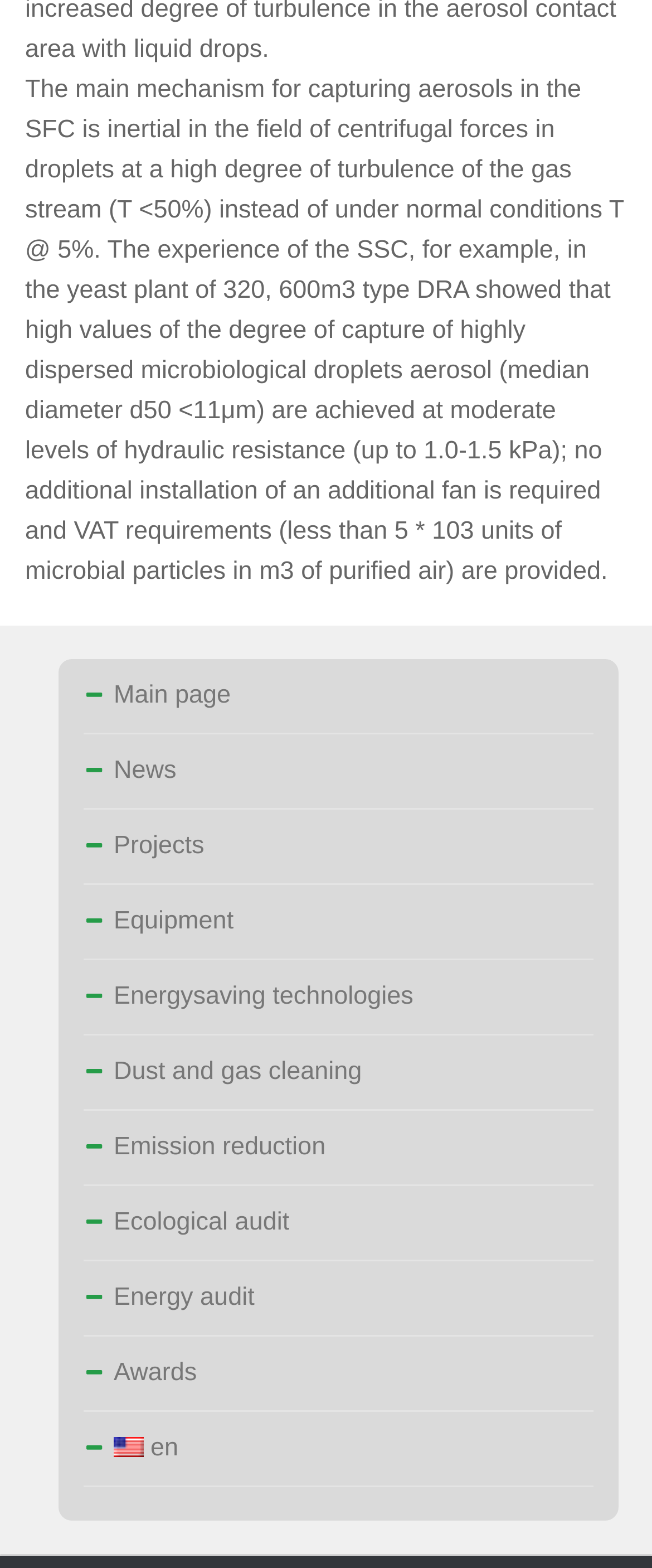Please identify the bounding box coordinates of the area I need to click to accomplish the following instruction: "view news".

[0.128, 0.468, 0.91, 0.516]